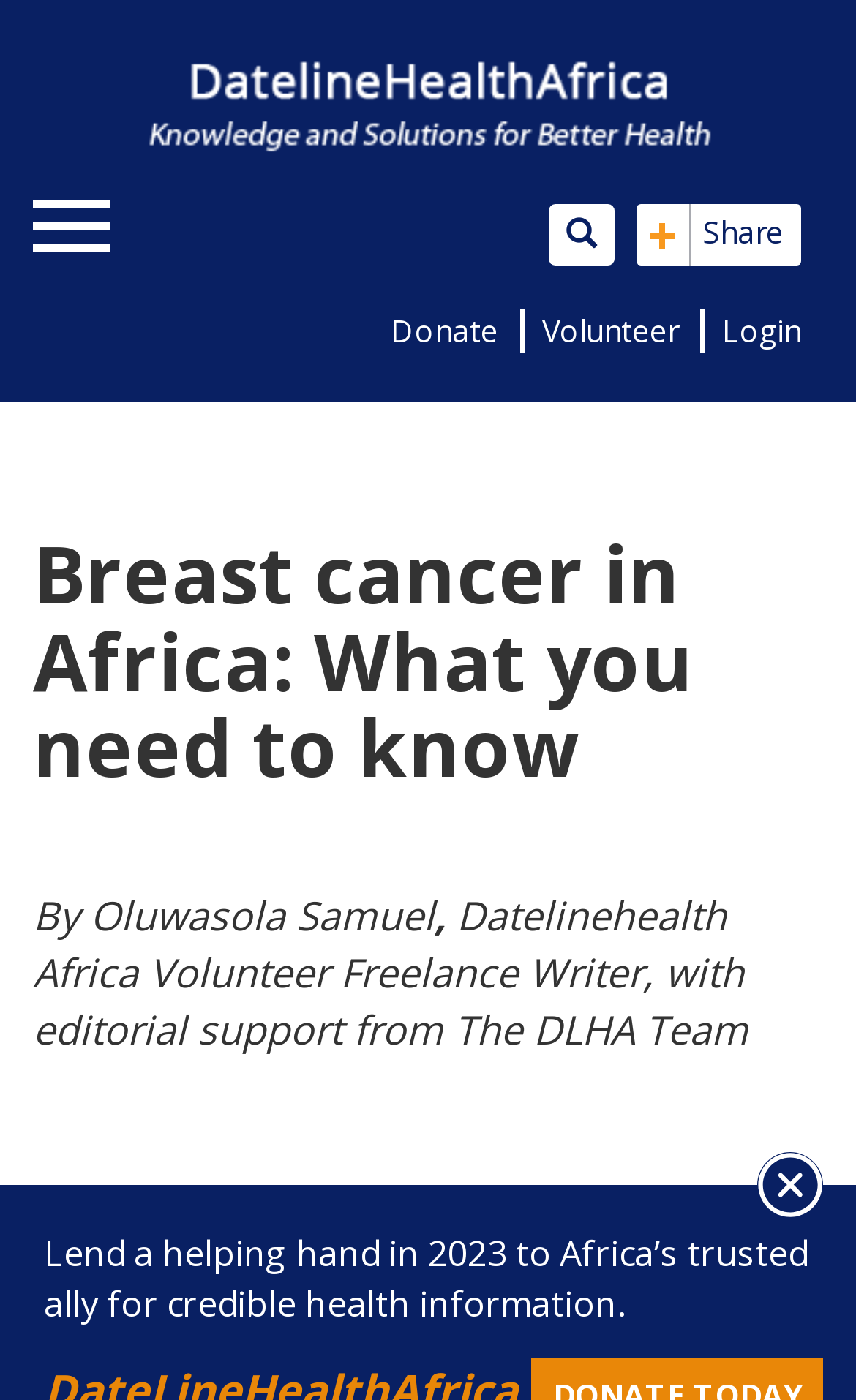What is the call to action at the bottom of the webpage?
Please look at the screenshot and answer using one word or phrase.

Lend a helping hand